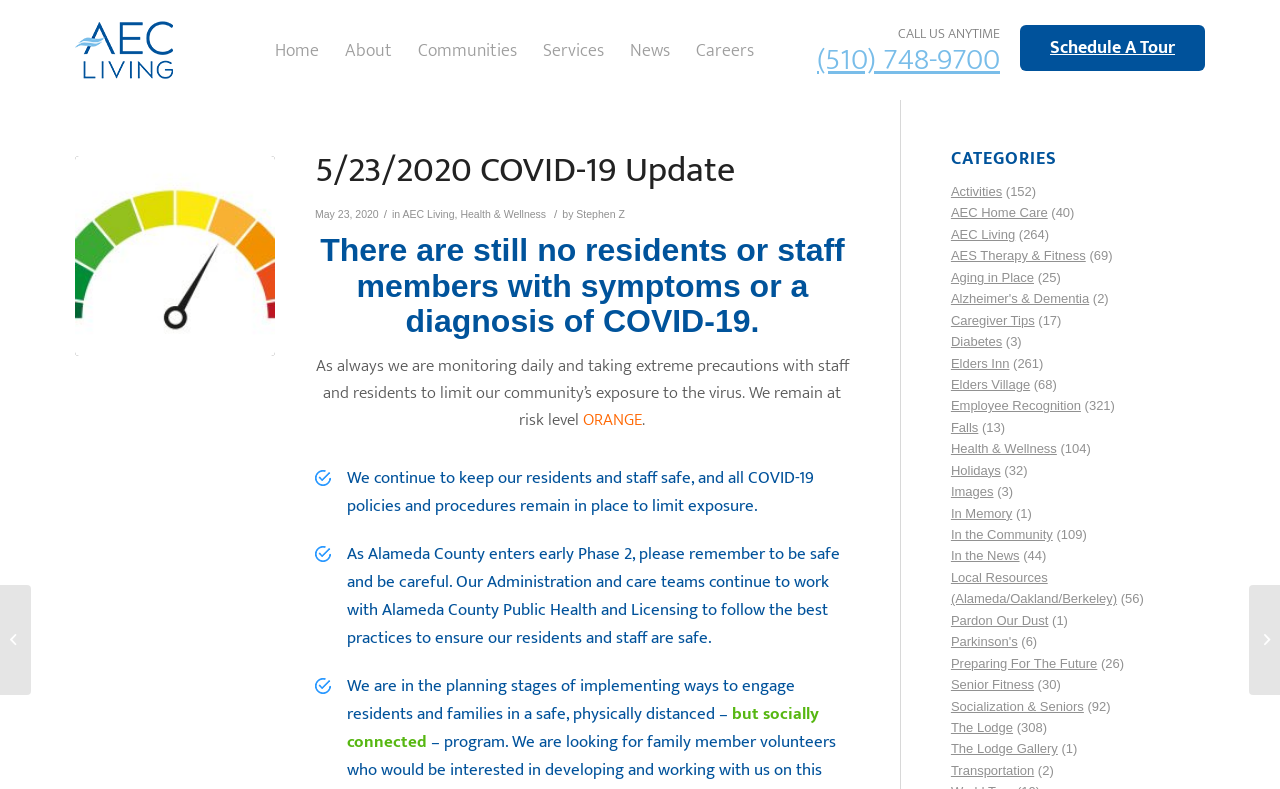Reply to the question with a single word or phrase:
What is the current risk level of the community?

ORANGE